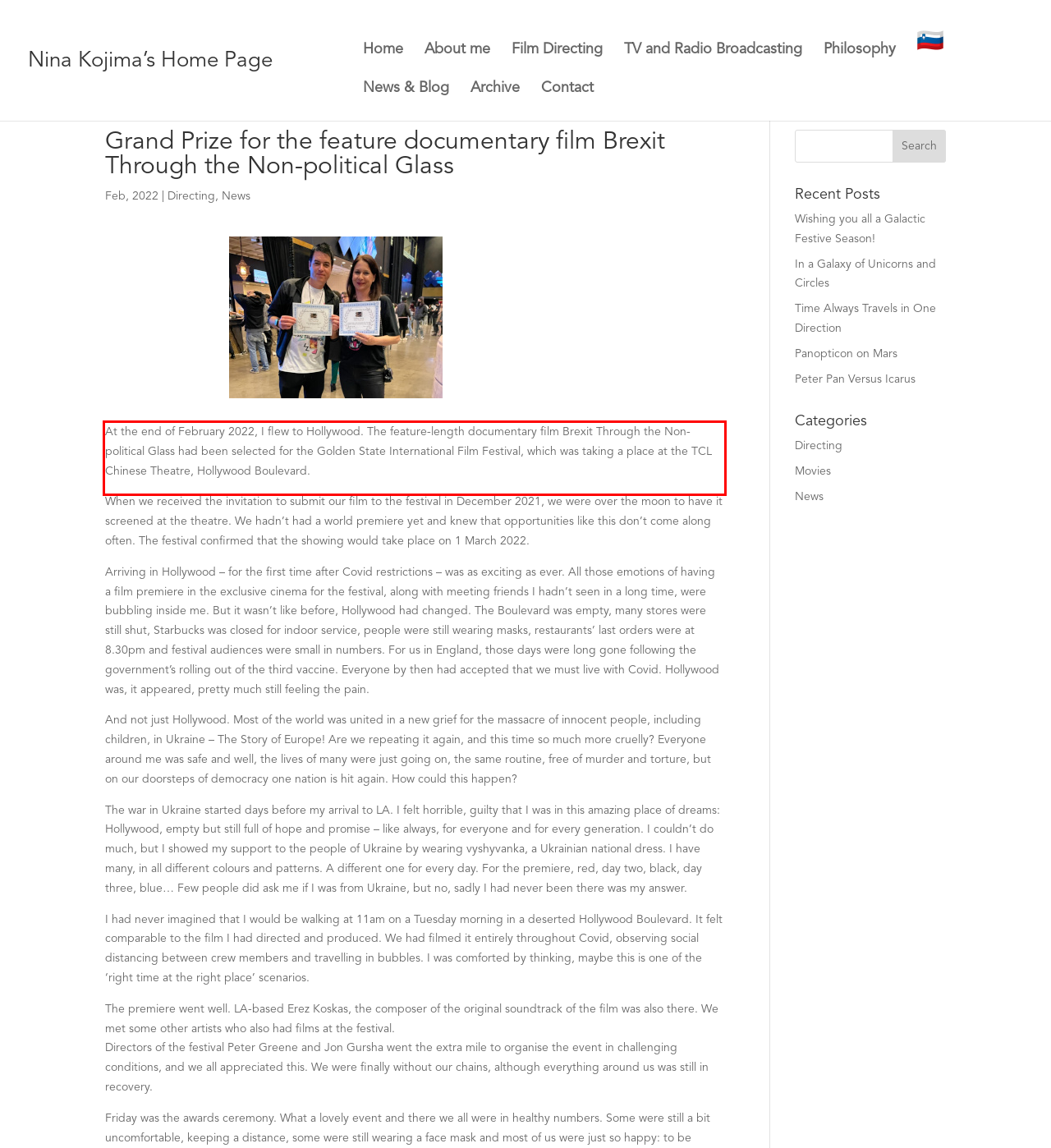Given the screenshot of a webpage, identify the red rectangle bounding box and recognize the text content inside it, generating the extracted text.

At the end of February 2022, I flew to Hollywood. The feature-length documentary film Brexit Through the Non-political Glass had been selected for the Golden State International Film Festival, which was taking a place at the TCL Chinese Theatre, Hollywood Boulevard.